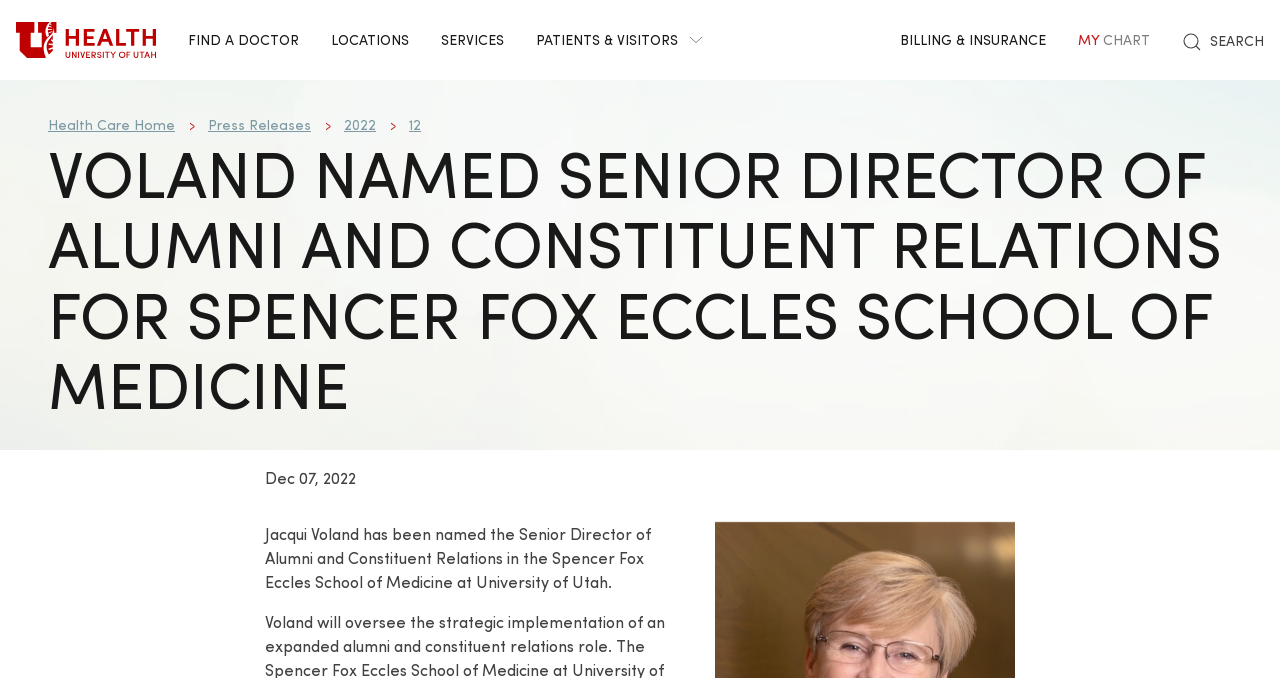Point out the bounding box coordinates of the section to click in order to follow this instruction: "Click the University of Utah Health logo".

[0.0, 0.0, 0.134, 0.118]